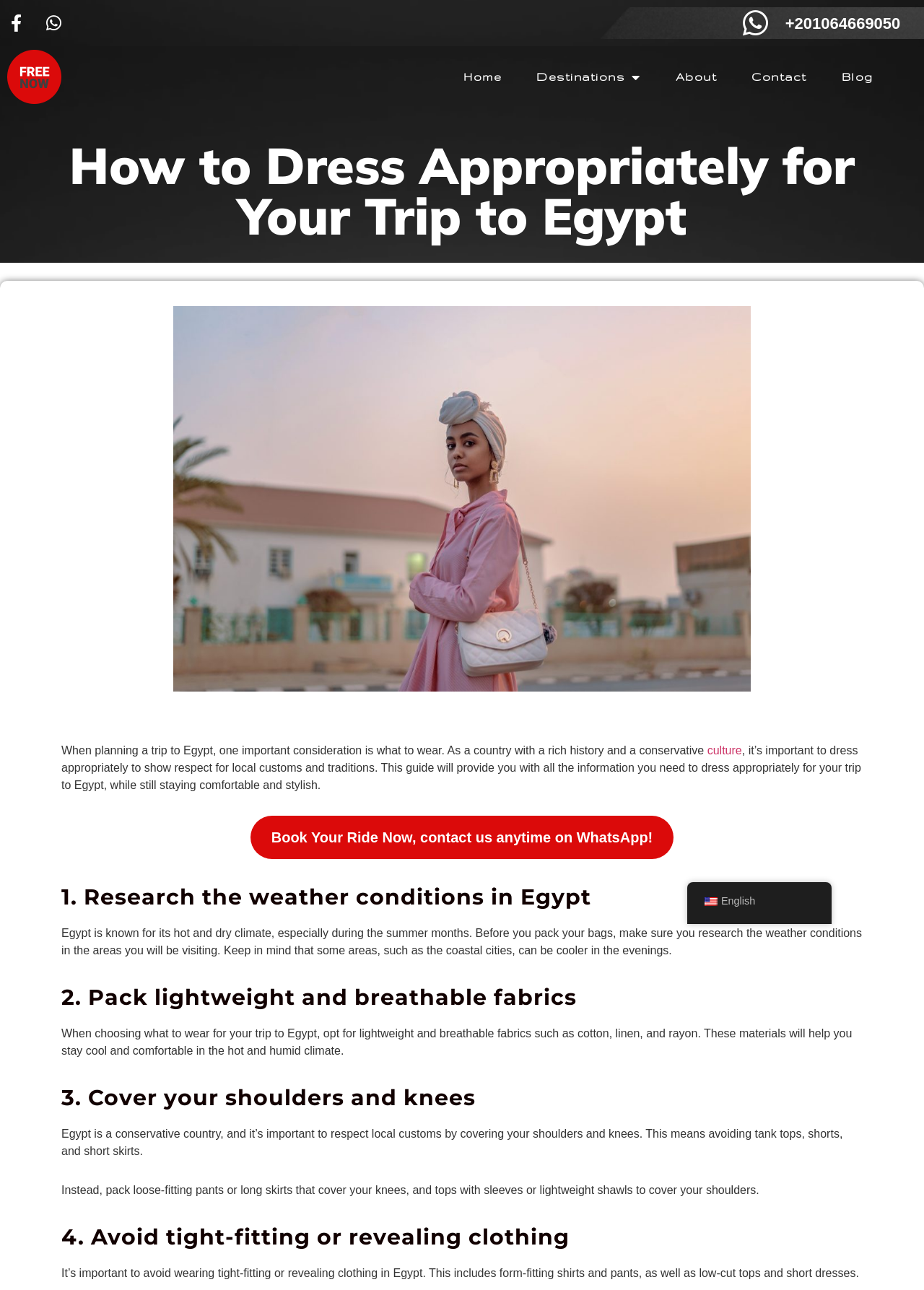Use a single word or phrase to answer the question:
What is the recommended way to contact the website owner?

WhatsApp